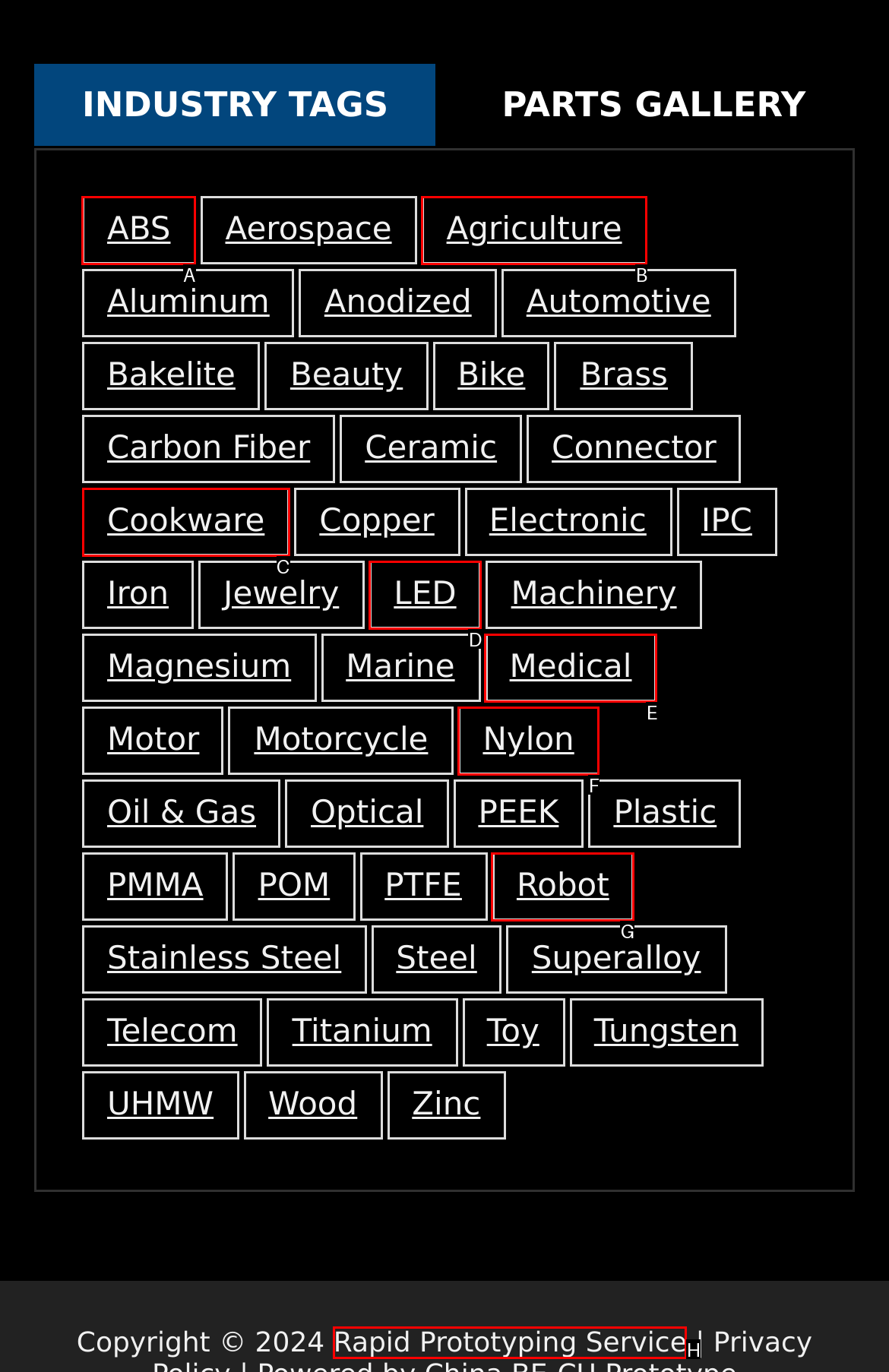Select the letter of the UI element you need to click on to fulfill this task: Browse ABS parts. Write down the letter only.

A